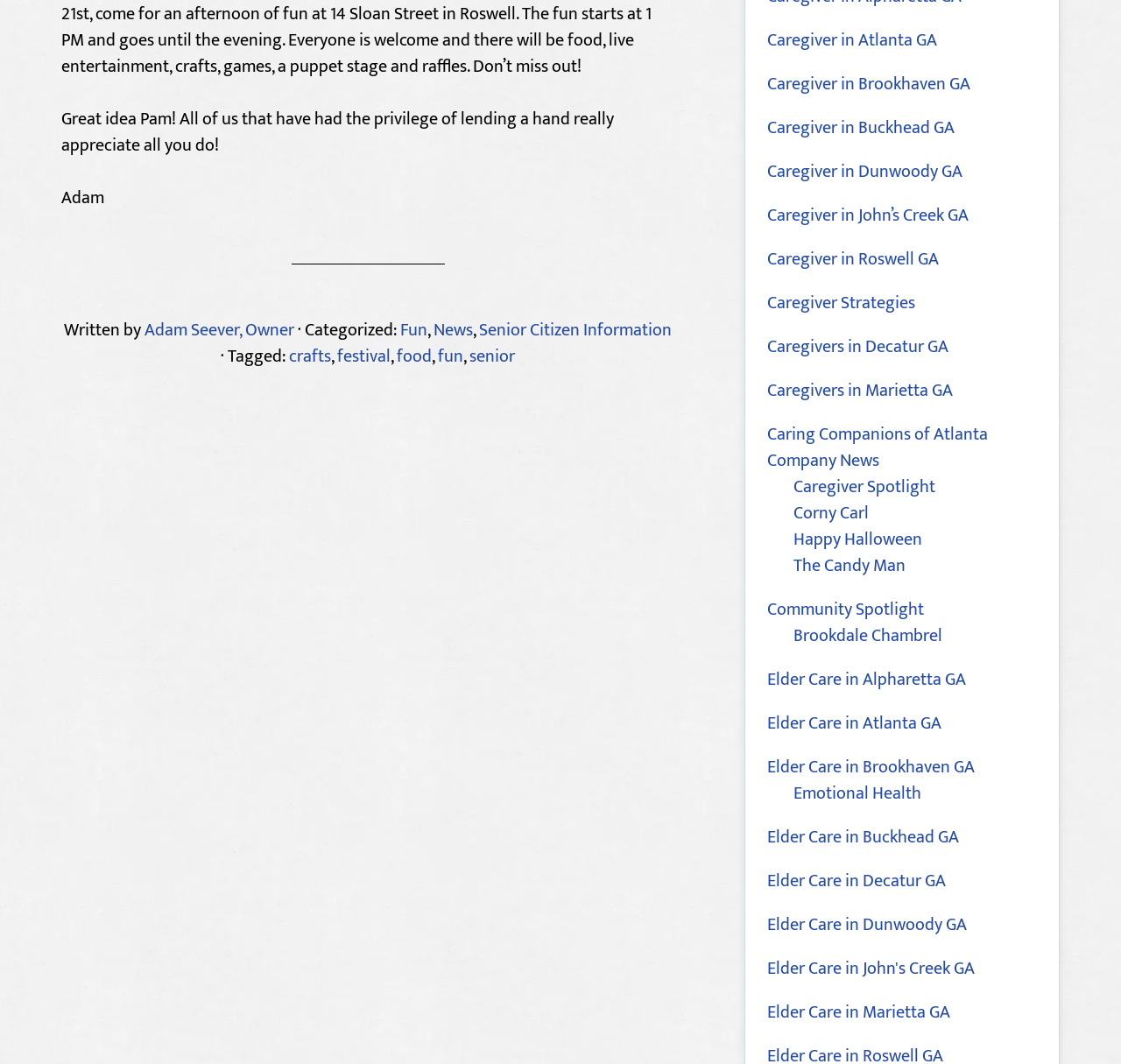Reply to the question with a single word or phrase:
What locations are mentioned in the article?

Atlanta GA, Brookhaven GA, Buckhead GA, etc.